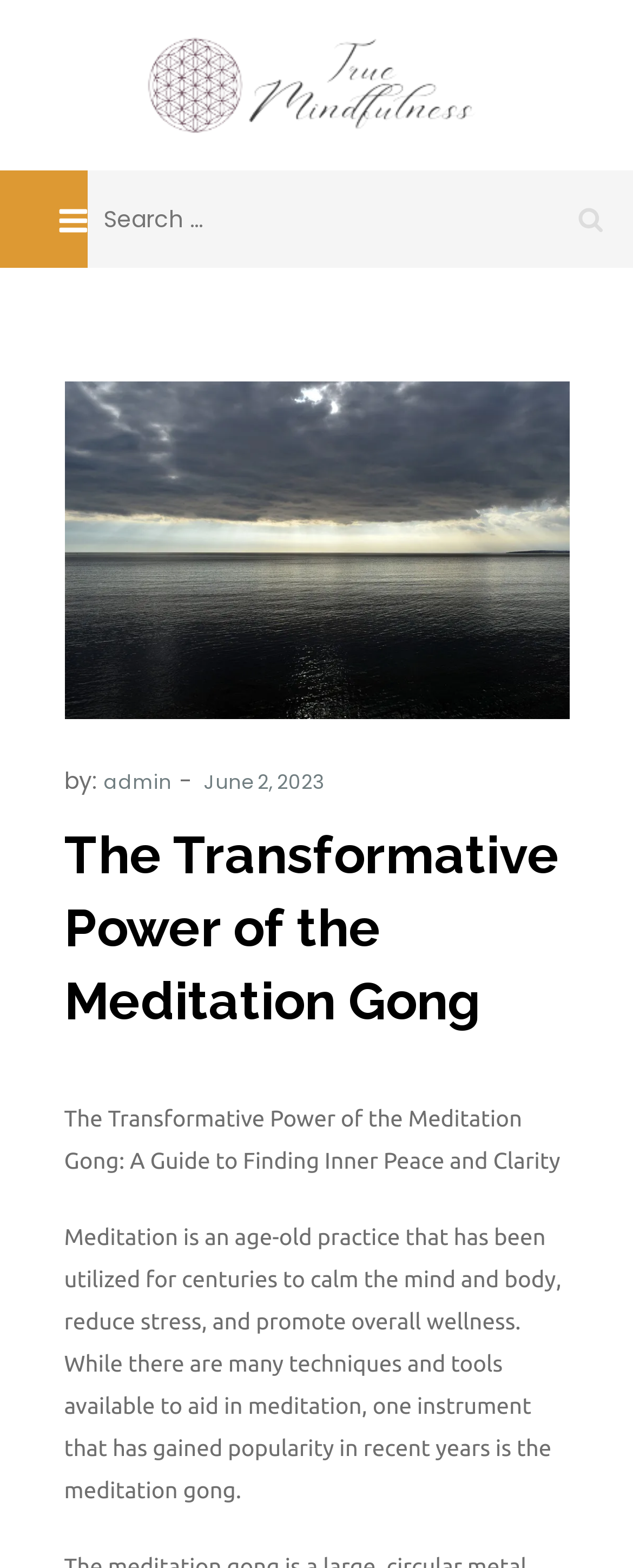Give a full account of the webpage's elements and their arrangement.

The webpage is about the transformative power of the meditation gong, a guide to finding inner peace and clarity. At the top, there is a link to "True Mindfulness" accompanied by an image with the same name, taking up a significant portion of the top section. Below this, there is a button to expand the primary menu, a search bar with a label "Search for:", and a search box. 

On the right side of the search bar, there is a button with two images, one of which is related to meditation. Below this, there is an image that takes up most of the width, with a caption "by:" and two links, one to the author "admin" and another to the date "June 2, 2023". 

The main content of the webpage starts with a heading "The Transformative Power of the Meditation Gong" followed by a paragraph that summarizes the article, which is about the benefits of meditation and the use of the meditation gong as a tool to aid in meditation. The article continues with a longer paragraph that provides more details about the meditation gong and its benefits.